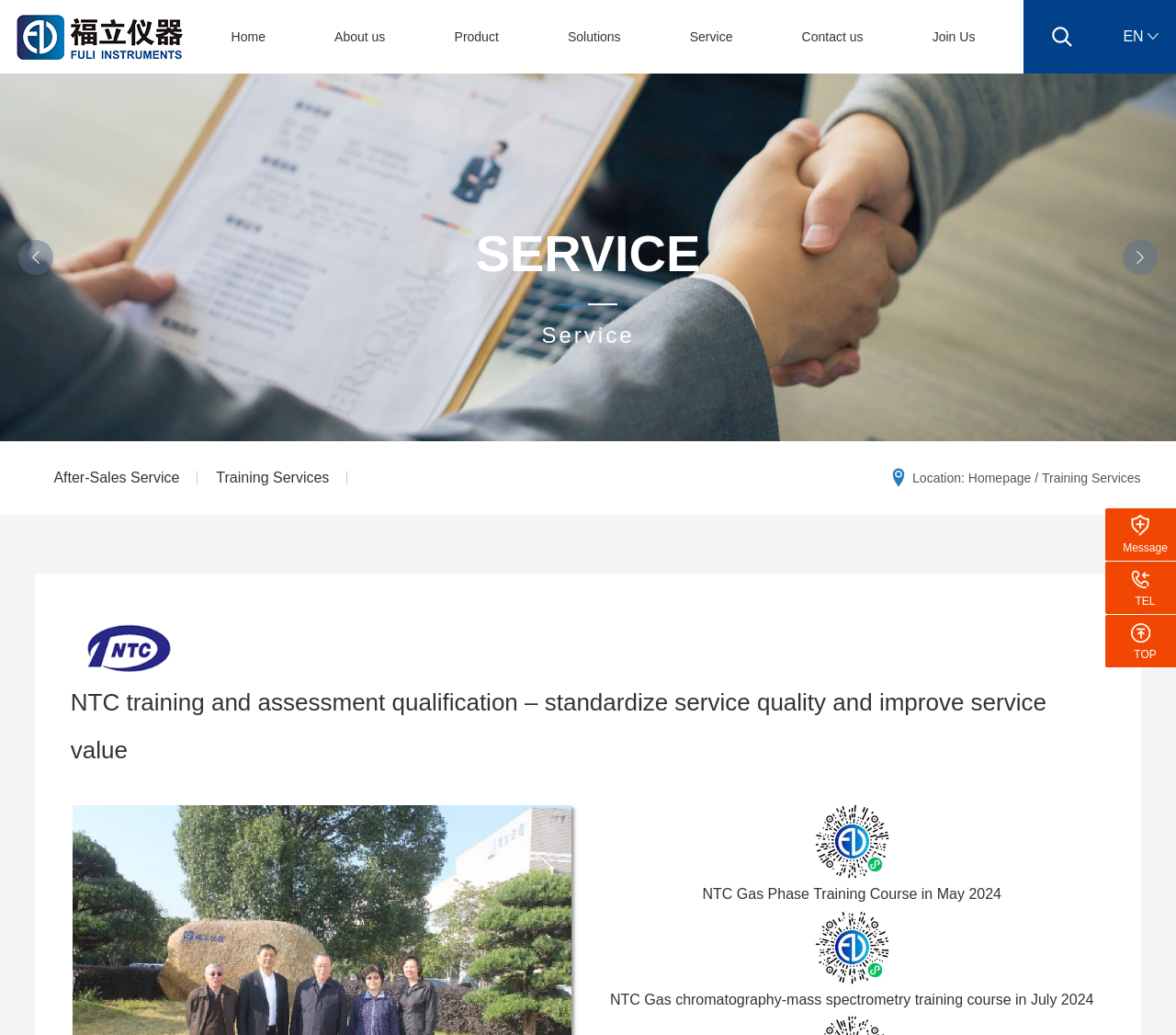Please specify the bounding box coordinates of the region to click in order to perform the following instruction: "View Training Services".

[0.168, 0.427, 0.296, 0.498]